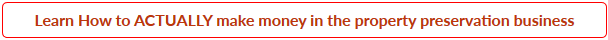Provide a comprehensive description of the image.

The image features a prominent call-to-action banner that encourages viewers to discover effective strategies for generating income in the property preservation sector. The text, framed in an eye-catching styled box, reads "Learn How to ACTUALLY make money in the property preservation business," emphasizing a direct approach to financial success in this field. This banner is likely part of a resourceful webpage aimed at providing valuable insights and guidance for individuals and businesses interested in property preservation, motivating them to explore practical strategies and information available on the site.